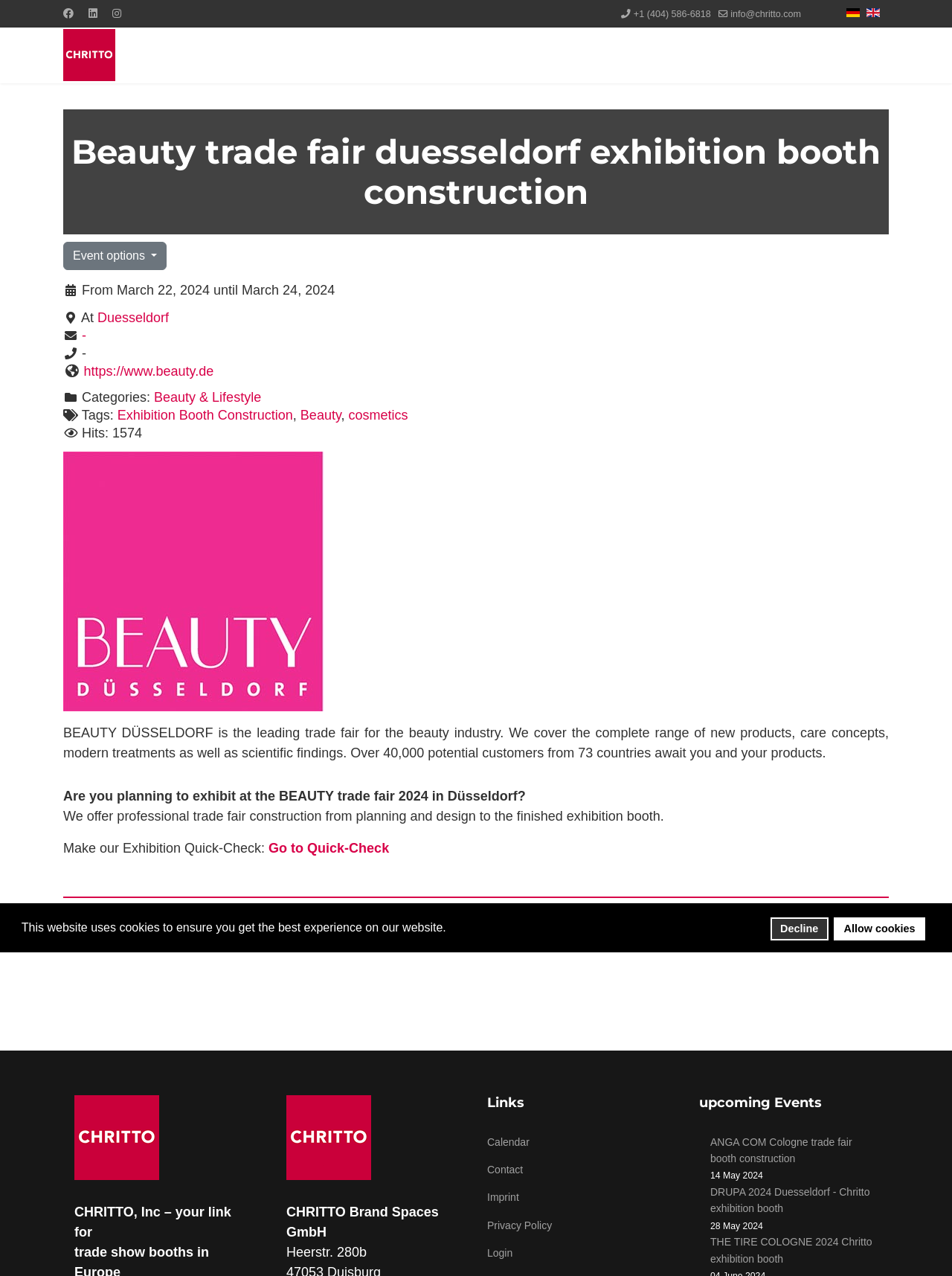What is the name of the company's headquarters?
Give a one-word or short phrase answer based on the image.

CHRITTO, Inc. - Contact / Headquarter USA